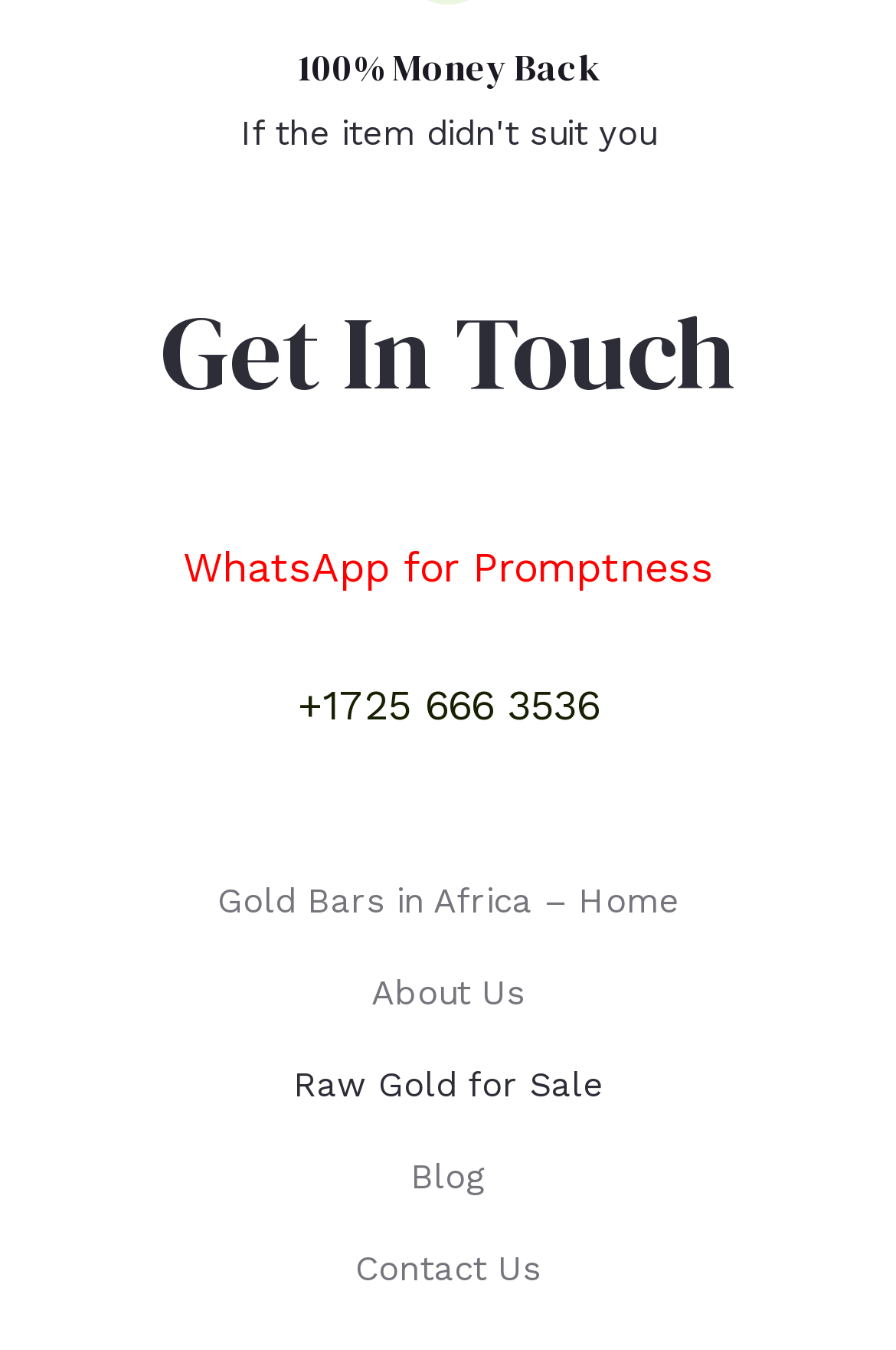What is the phone number for WhatsApp?
Provide a detailed answer to the question using information from the image.

I found the phone number for WhatsApp by looking at the footer section of the webpage, where it says 'Get In Touch'. Under this section, I found the text 'WhatsApp for Promptness' followed by the phone number '+1725 666 3536'.